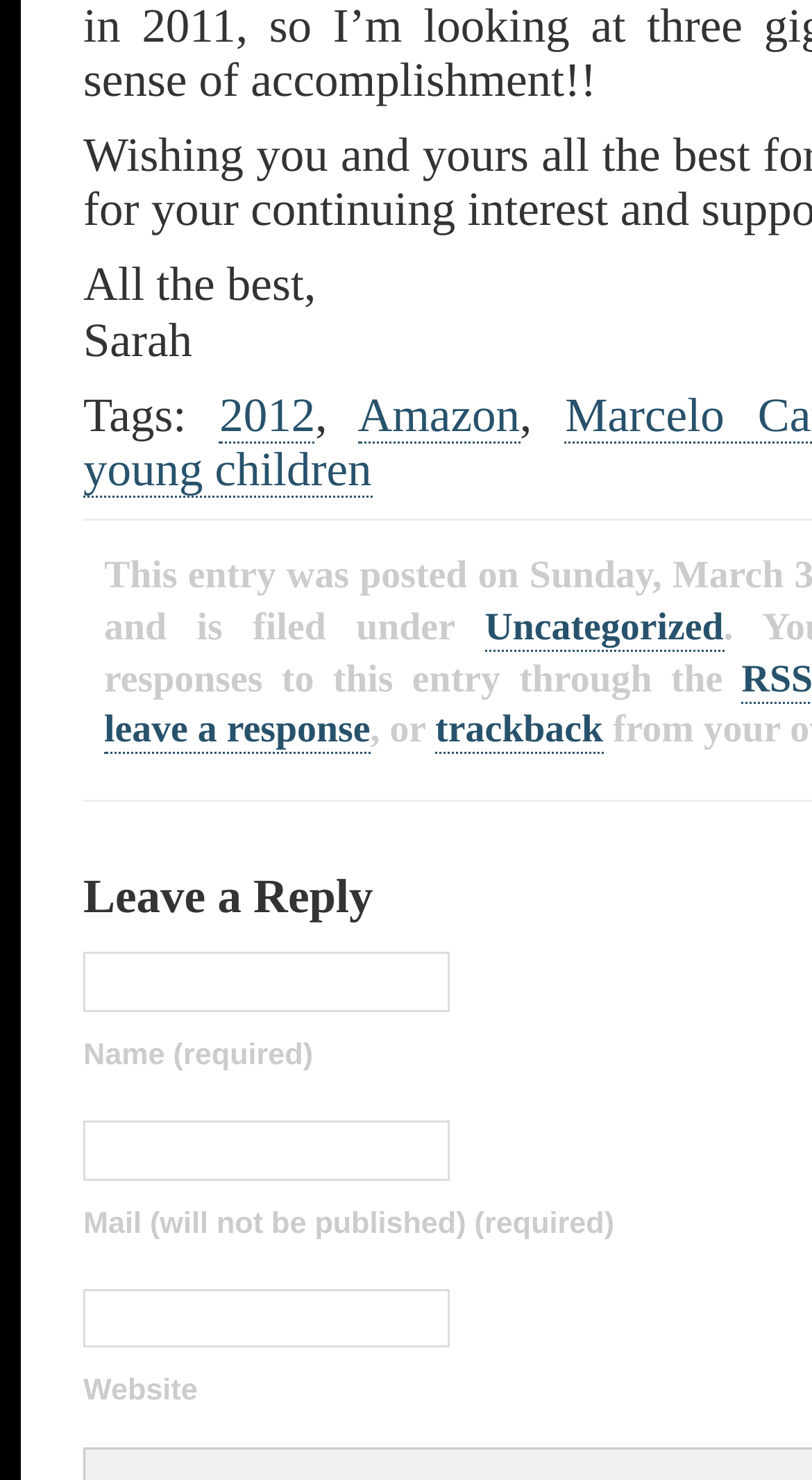Determine the bounding box coordinates for the area you should click to complete the following instruction: "click on the trackback link".

[0.536, 0.479, 0.743, 0.51]